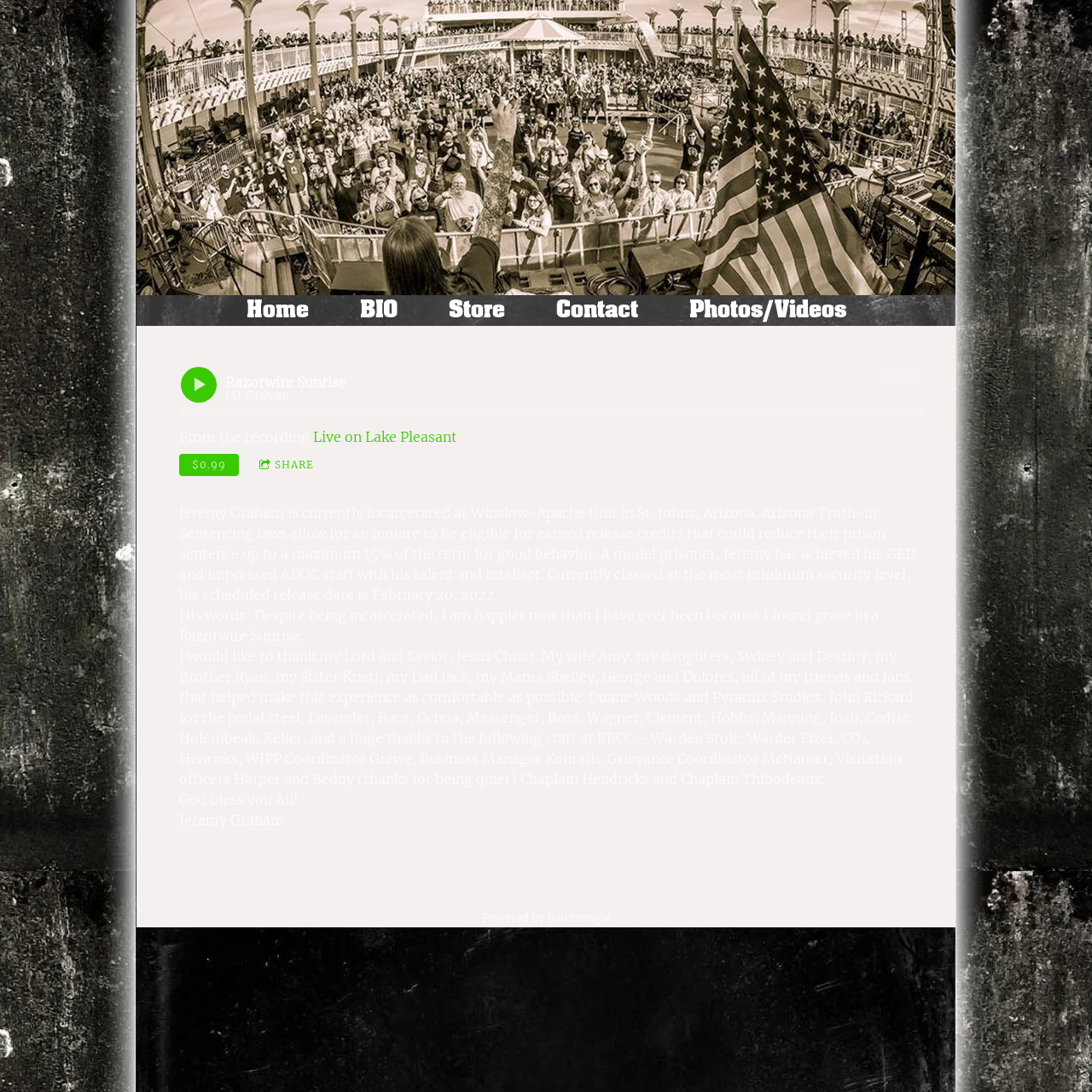Specify the bounding box coordinates for the region that must be clicked to perform the given instruction: "Visit the 'Live on Lake Pleasant' album page".

[0.287, 0.392, 0.419, 0.407]